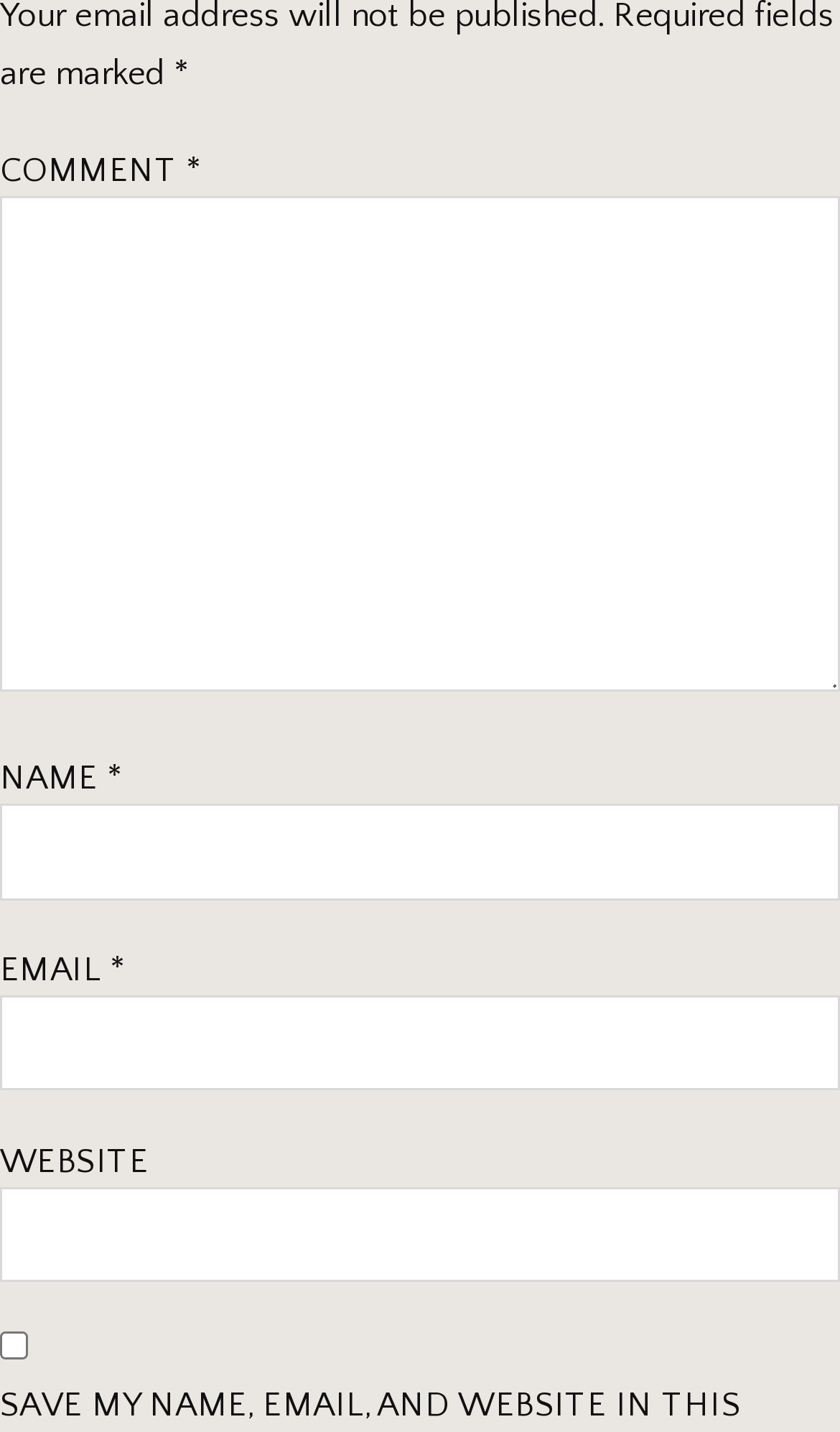Show the bounding box coordinates for the HTML element as described: "Learn more about troubleshooting WordPress.".

None